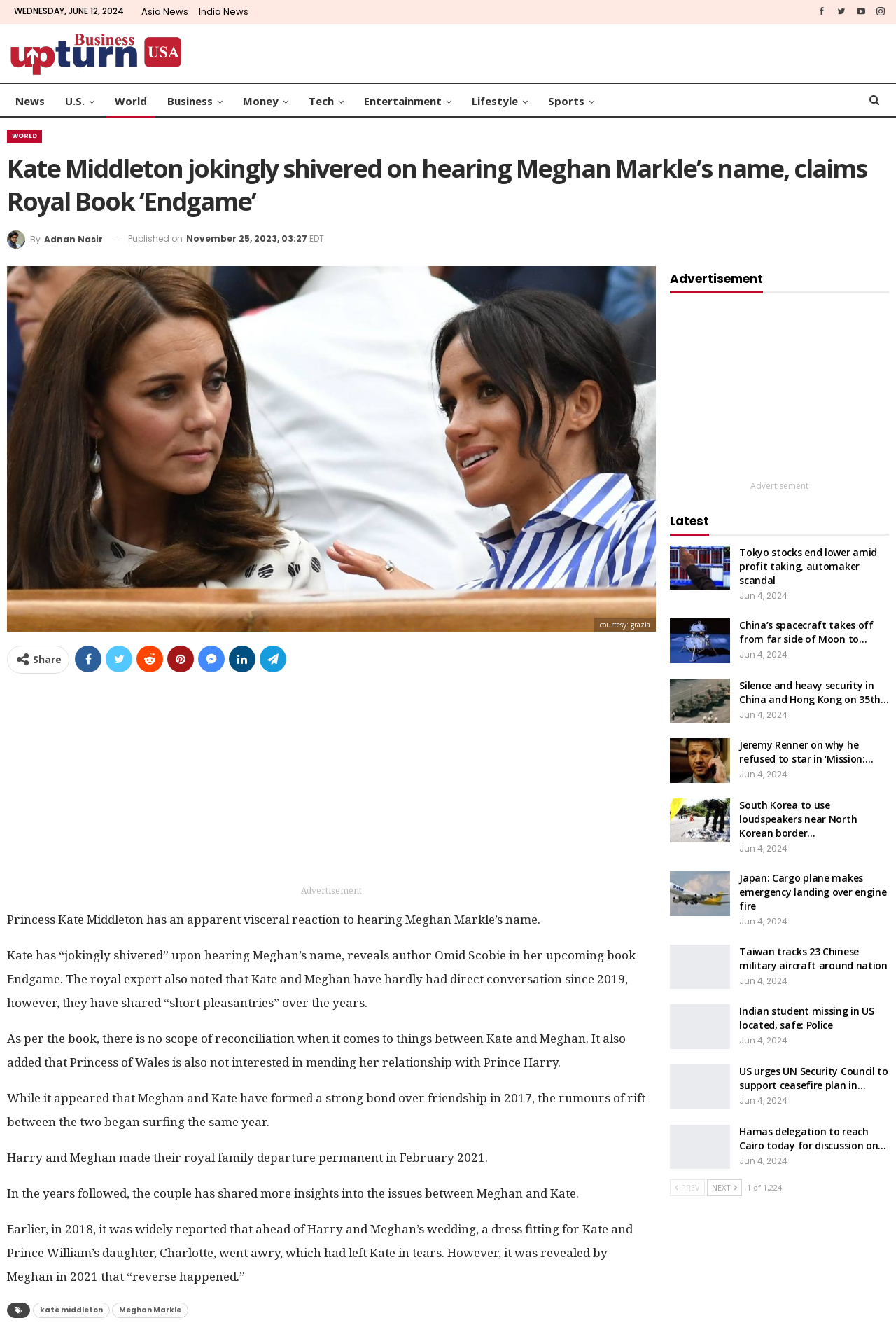Please determine the bounding box coordinates of the element's region to click for the following instruction: "Share the article on social media".

[0.037, 0.492, 0.069, 0.503]